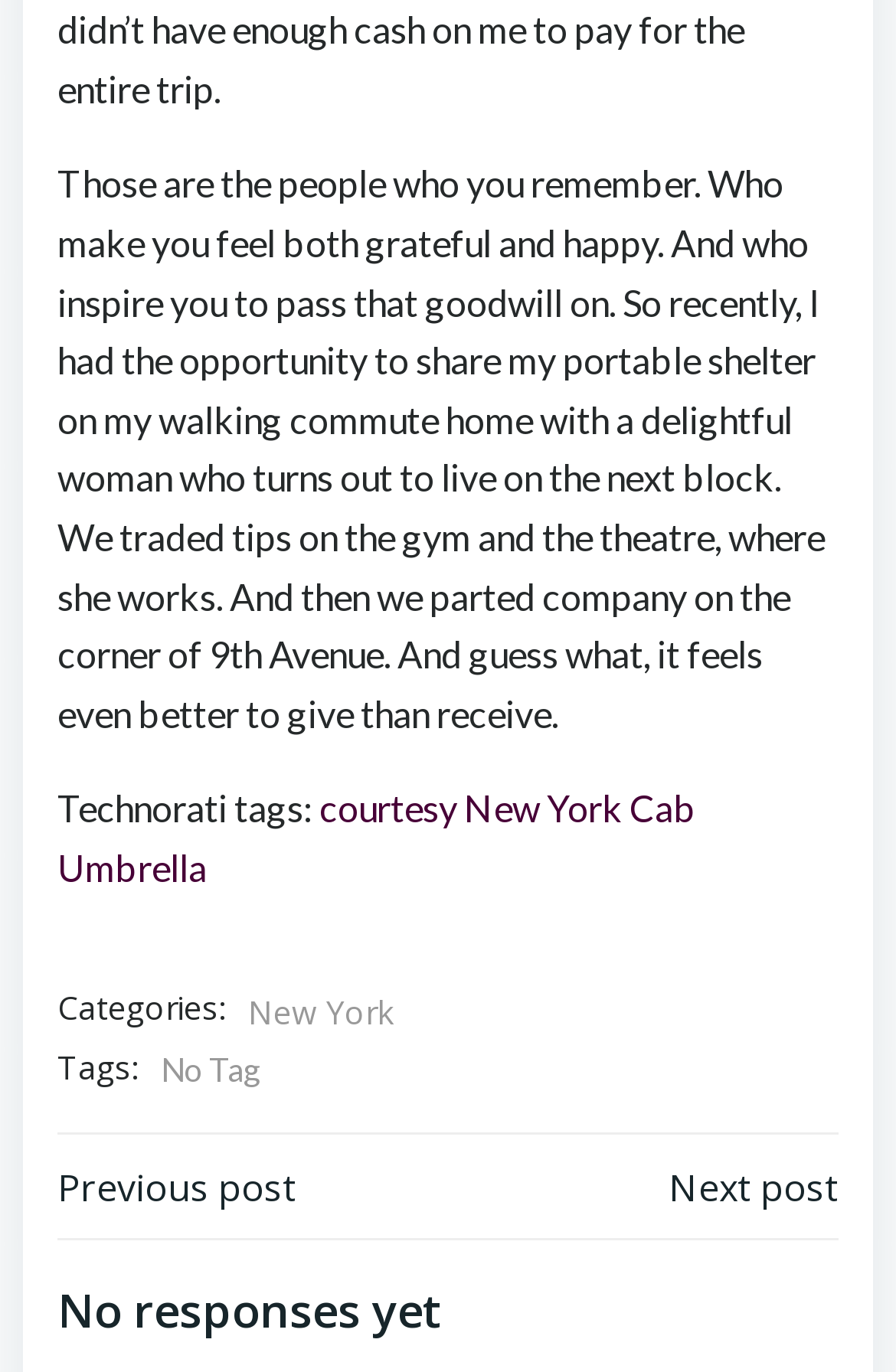How many links are in the categories section?
Refer to the screenshot and answer in one word or phrase.

1